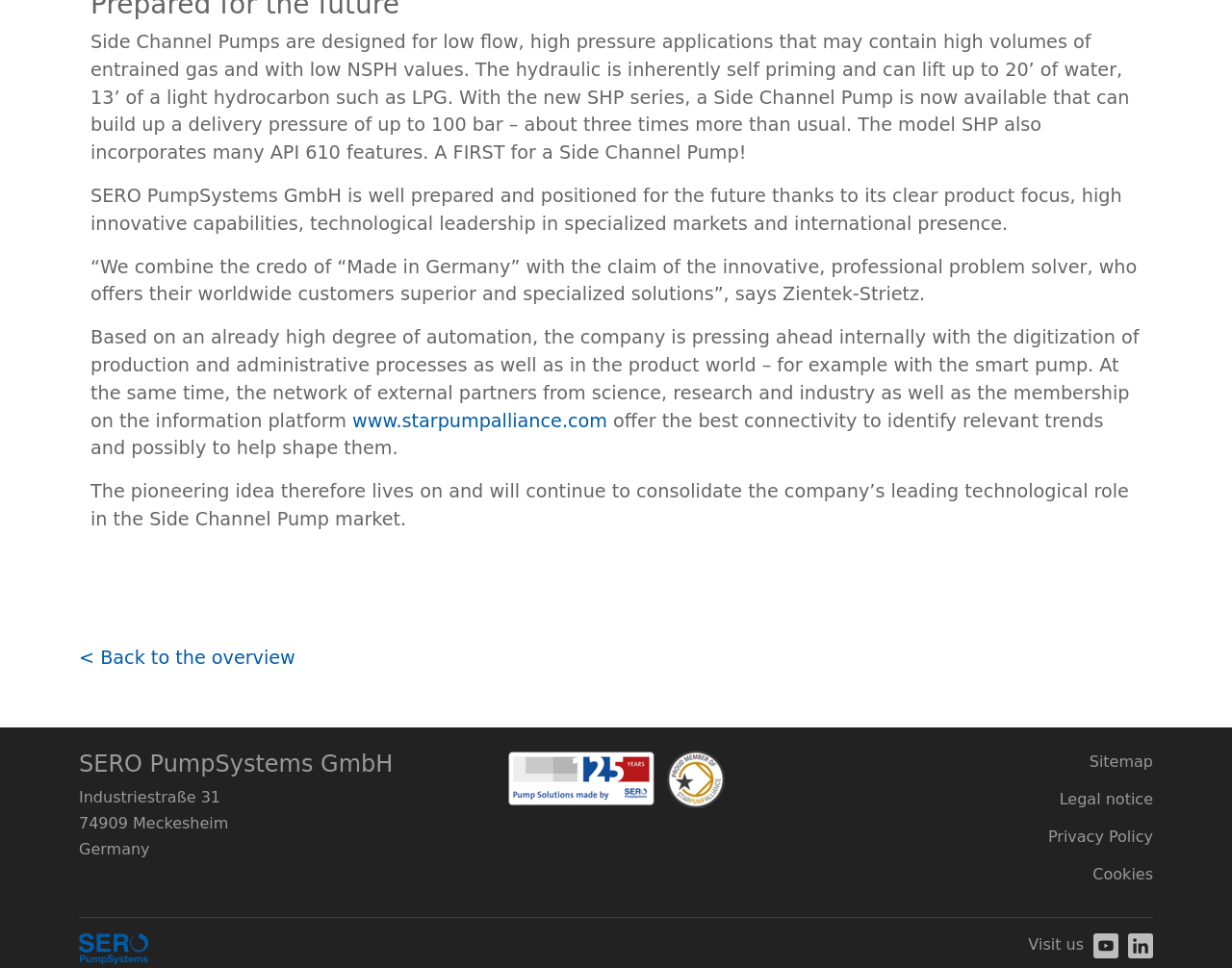Determine the bounding box coordinates of the UI element described below. Use the format (top-left x, top-left y, bottom-right x, bottom-right y) with floating point numbers between 0 and 1: www.starpumpalliance.com

[0.286, 0.423, 0.493, 0.446]